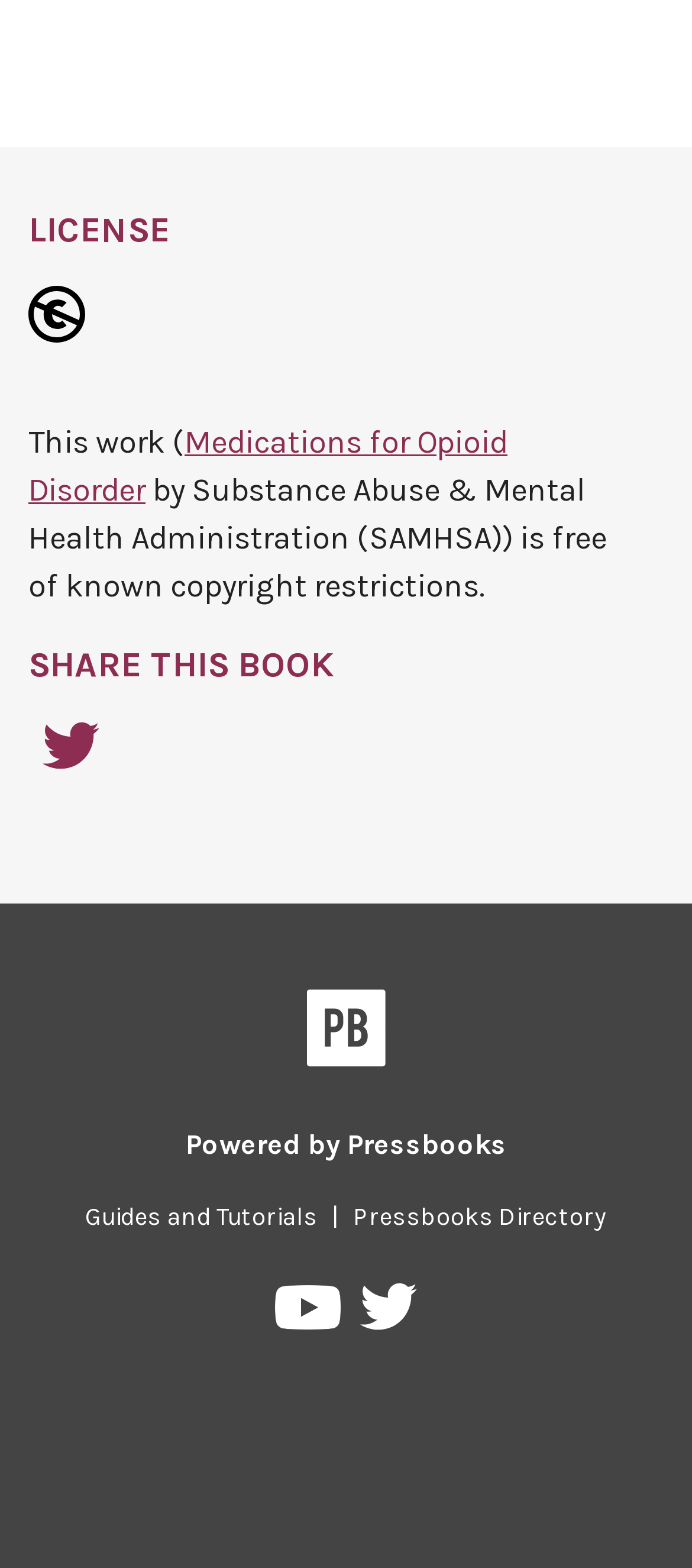Examine the image carefully and respond to the question with a detailed answer: 
How many social media platforms are linked?

There are three social media platforms linked, namely Twitter, YouTube, and Twitter again, as indicated by the links 'Share on Twitter', 'Pressbooks on YouTube', and 'Pressbooks on Twitter'.